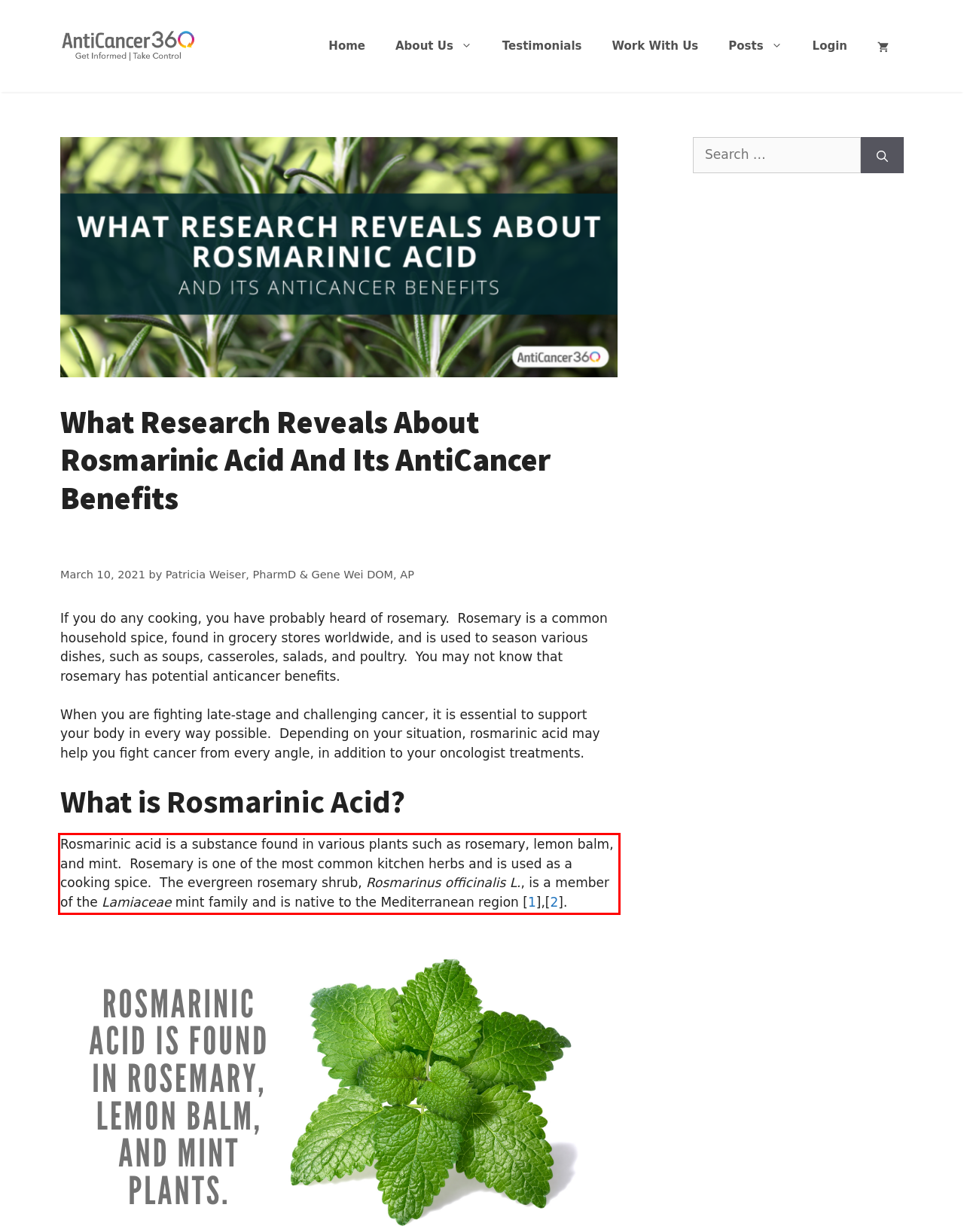Look at the provided screenshot of the webpage and perform OCR on the text within the red bounding box.

Rosmarinic acid is a substance found in various plants such as rosemary, lemon balm, and mint. Rosemary is one of the most common kitchen herbs and is used as a cooking spice. The evergreen rosemary shrub, Rosmarinus officinalis L., is a member of the Lamiaceae mint family and is native to the Mediterranean region [1],[2].